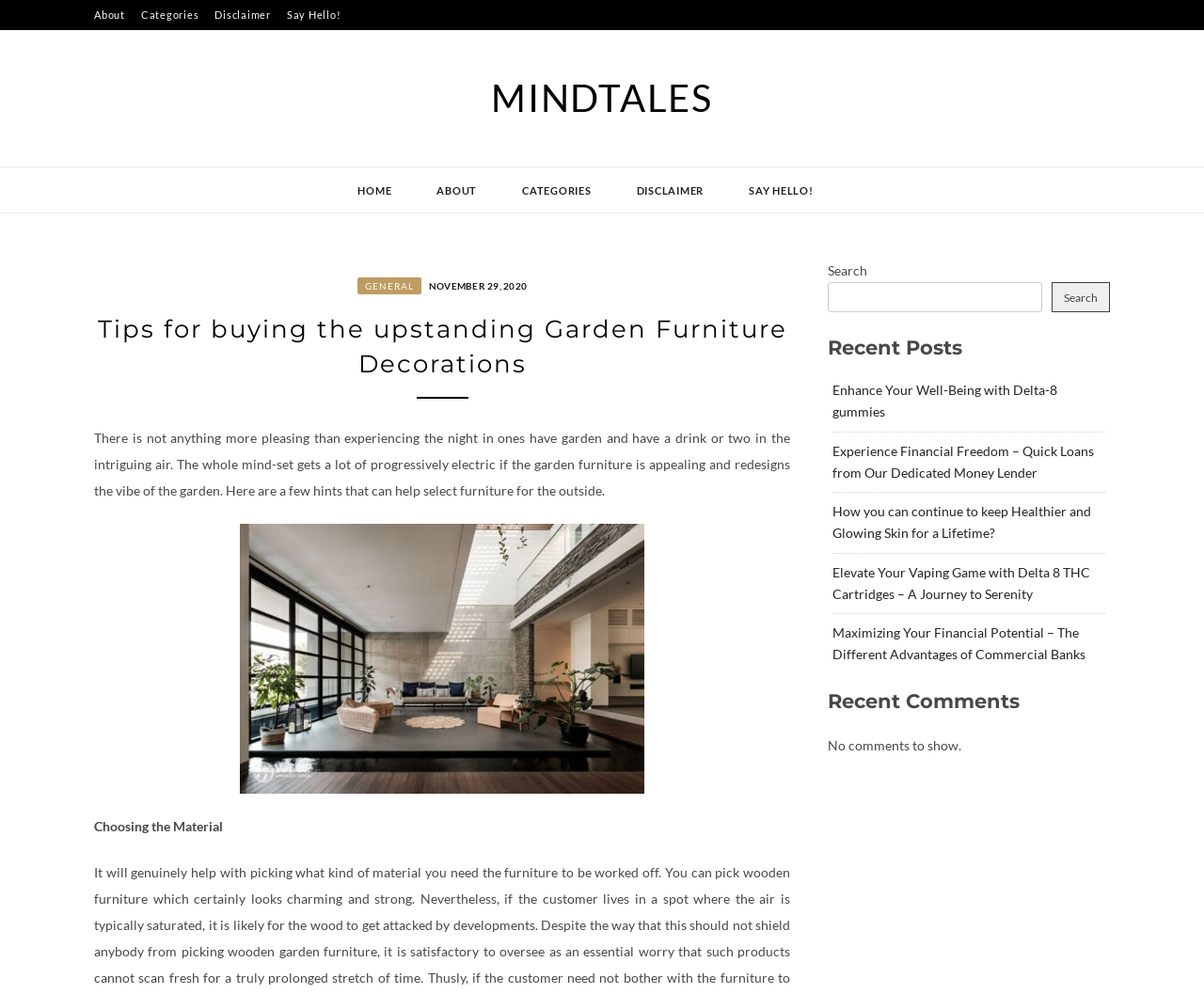Find and indicate the bounding box coordinates of the region you should select to follow the given instruction: "View the 'Recent Posts'".

[0.688, 0.334, 0.922, 0.366]